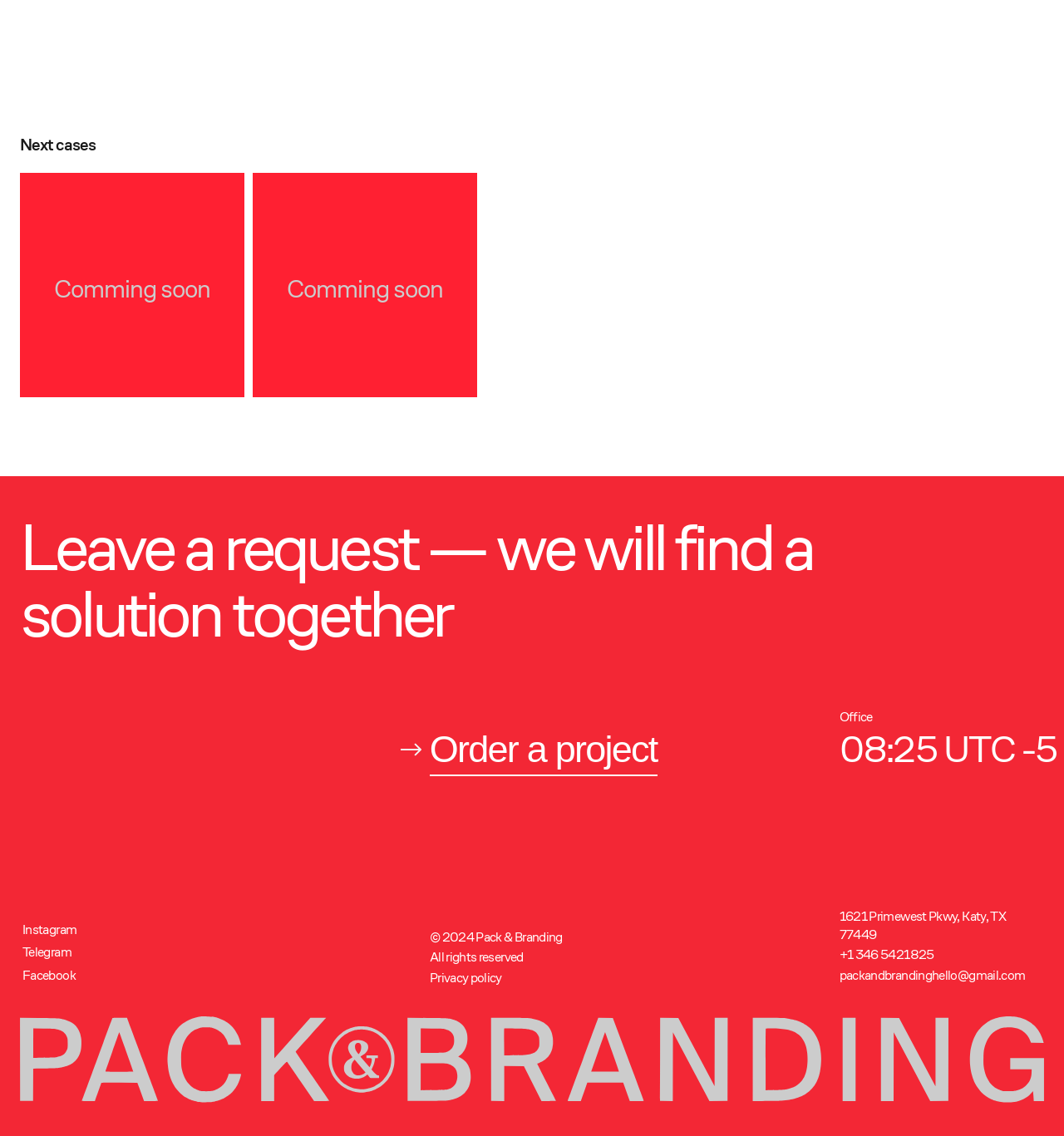What is the company's office address?
Identify the answer in the screenshot and reply with a single word or phrase.

1621 Primewest Pkwy, Katy, TX 77449